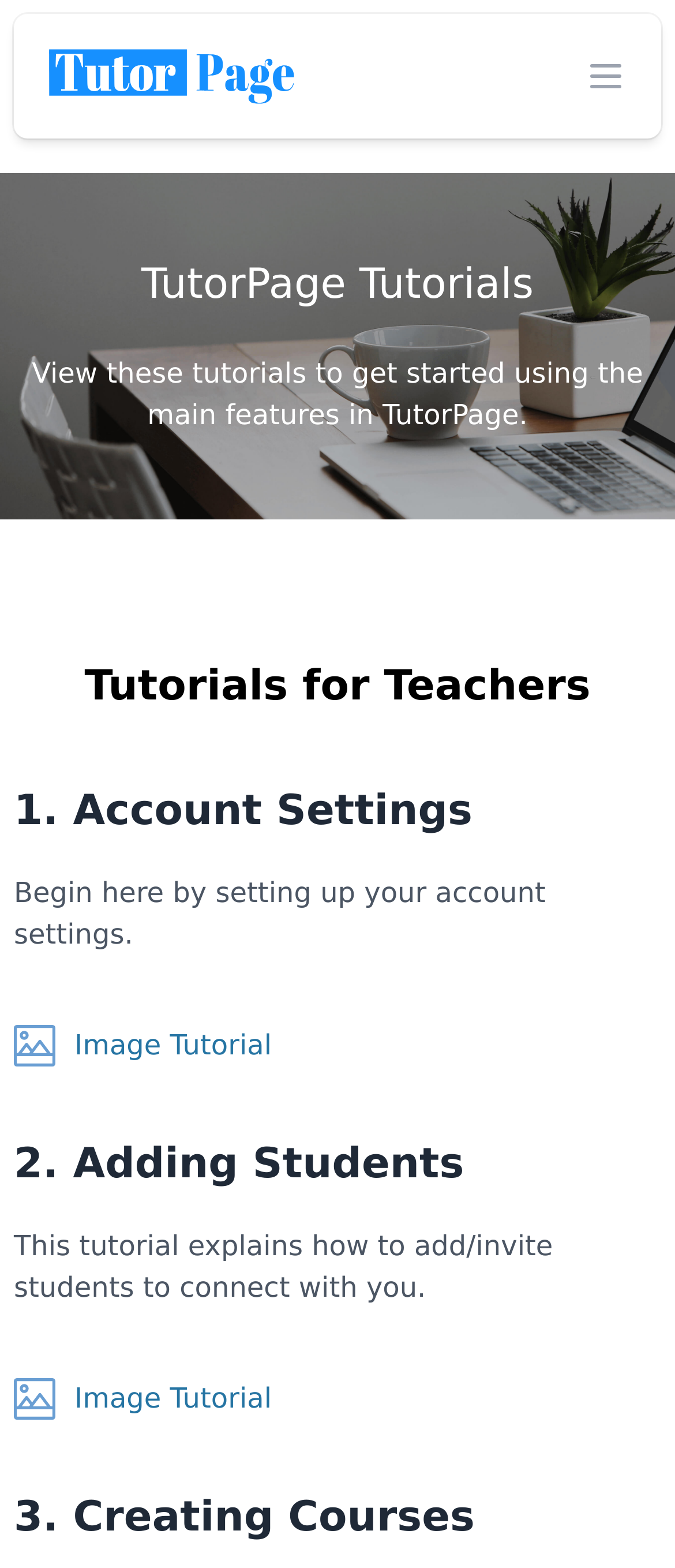Answer the question using only a single word or phrase: 
What is the position of the 'TutorPage Logo' link?

Top left